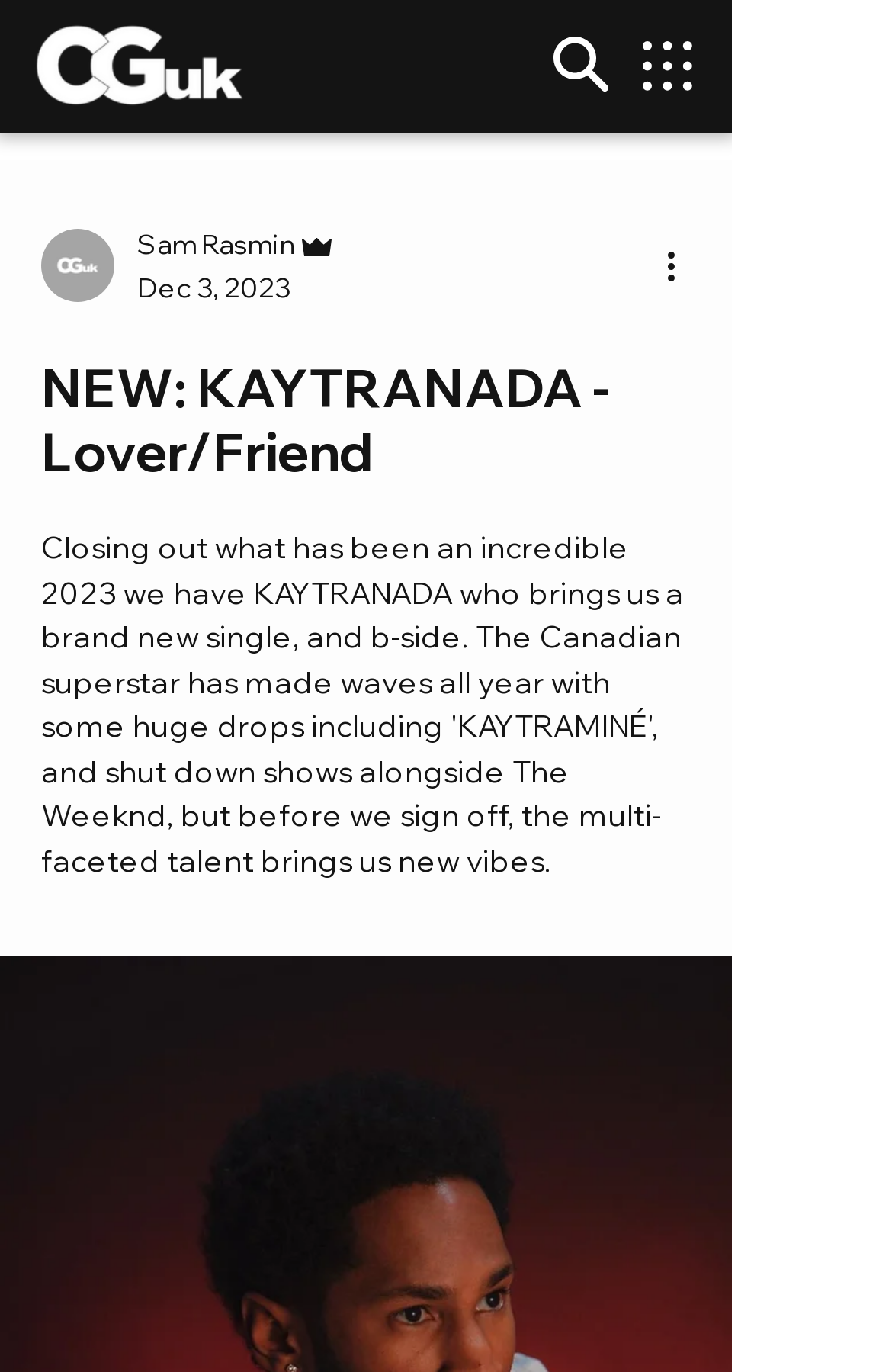Find the bounding box coordinates for the HTML element described as: "aria-label="Nextdoor graphic"". The coordinates should consist of four float values between 0 and 1, i.e., [left, top, right, bottom].

None